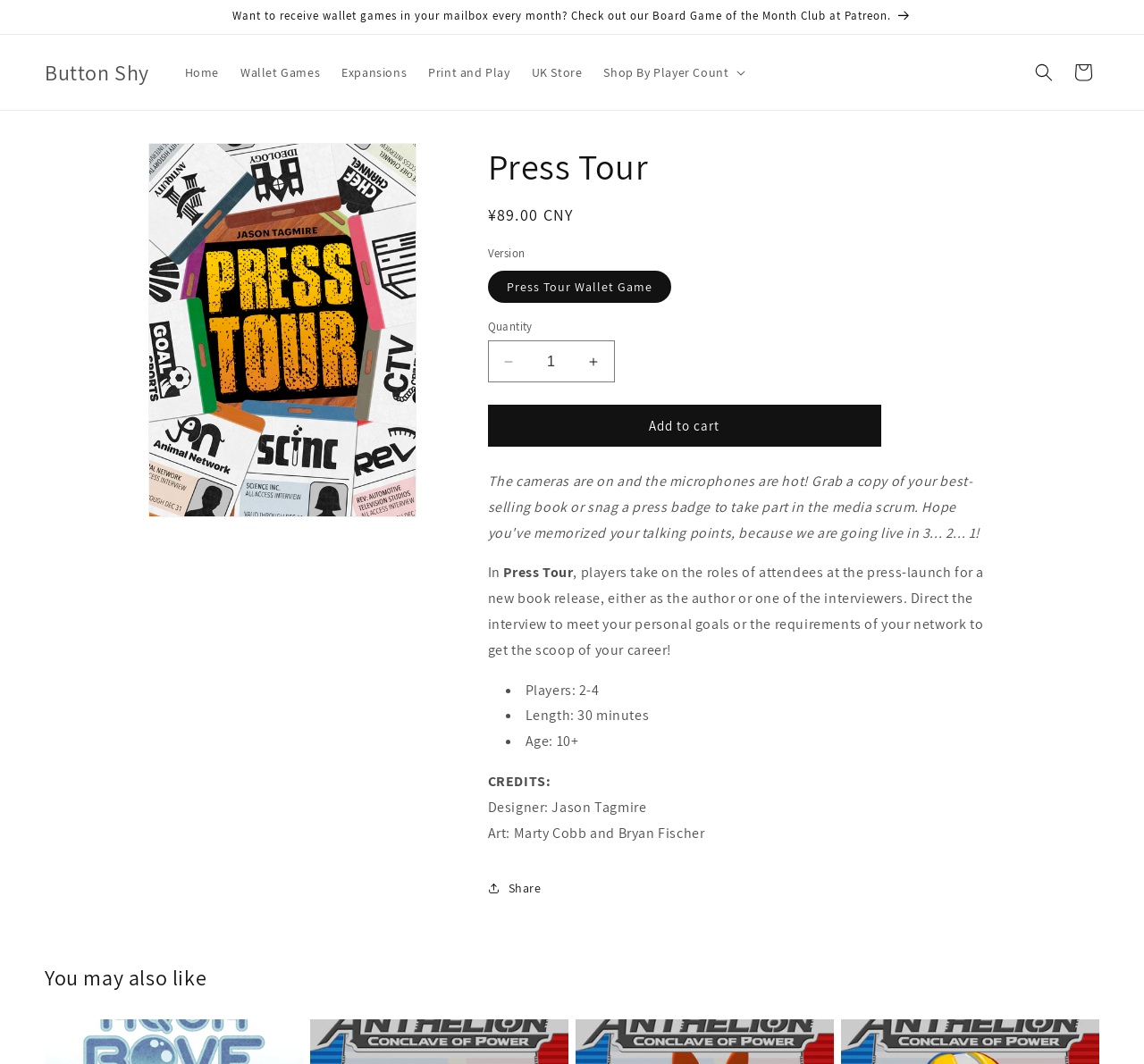Specify the bounding box coordinates of the area to click in order to follow the given instruction: "View your cart."

[0.93, 0.05, 0.964, 0.086]